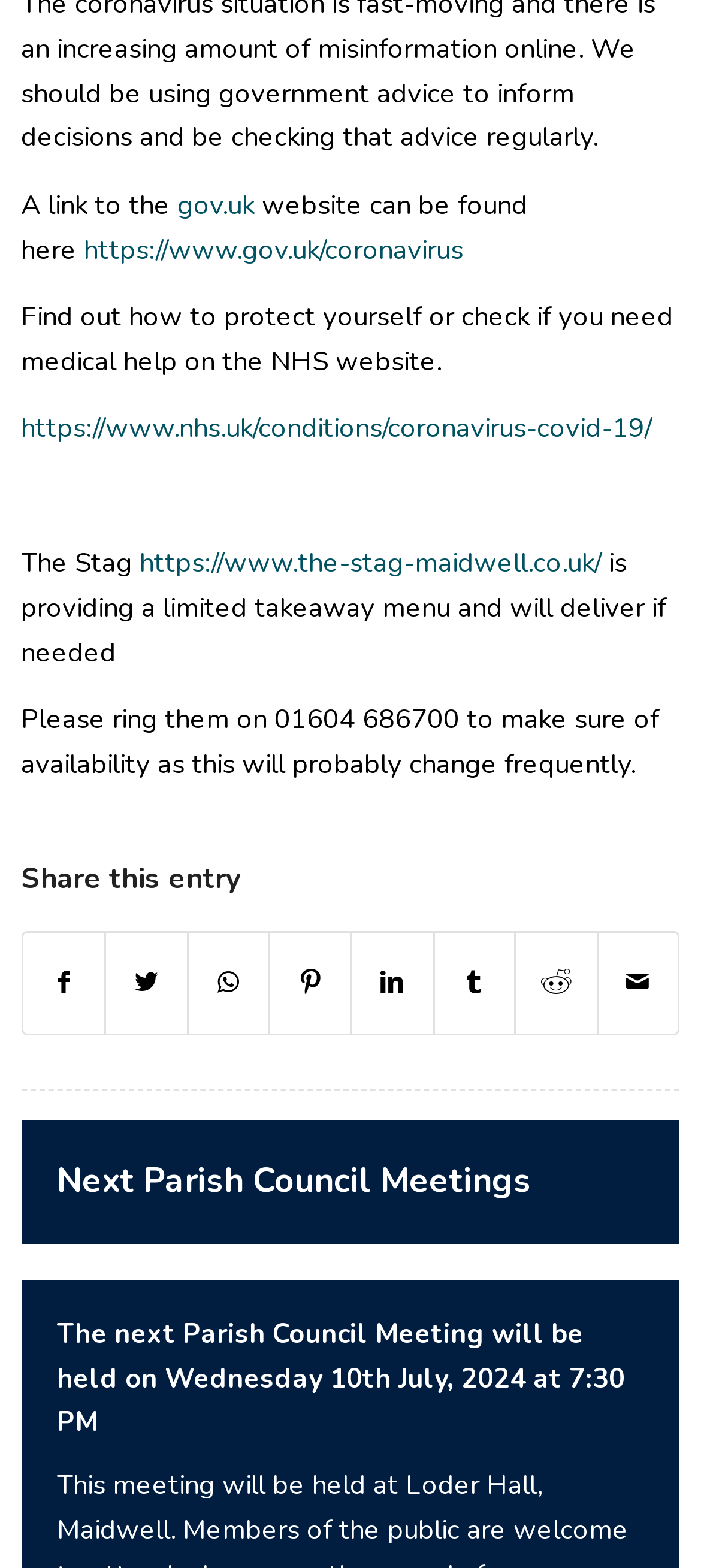Using the element description provided, determine the bounding box coordinates in the format (top-left x, top-left y, bottom-right x, bottom-right y). Ensure that all values are floating point numbers between 0 and 1. Element description: Our company

None